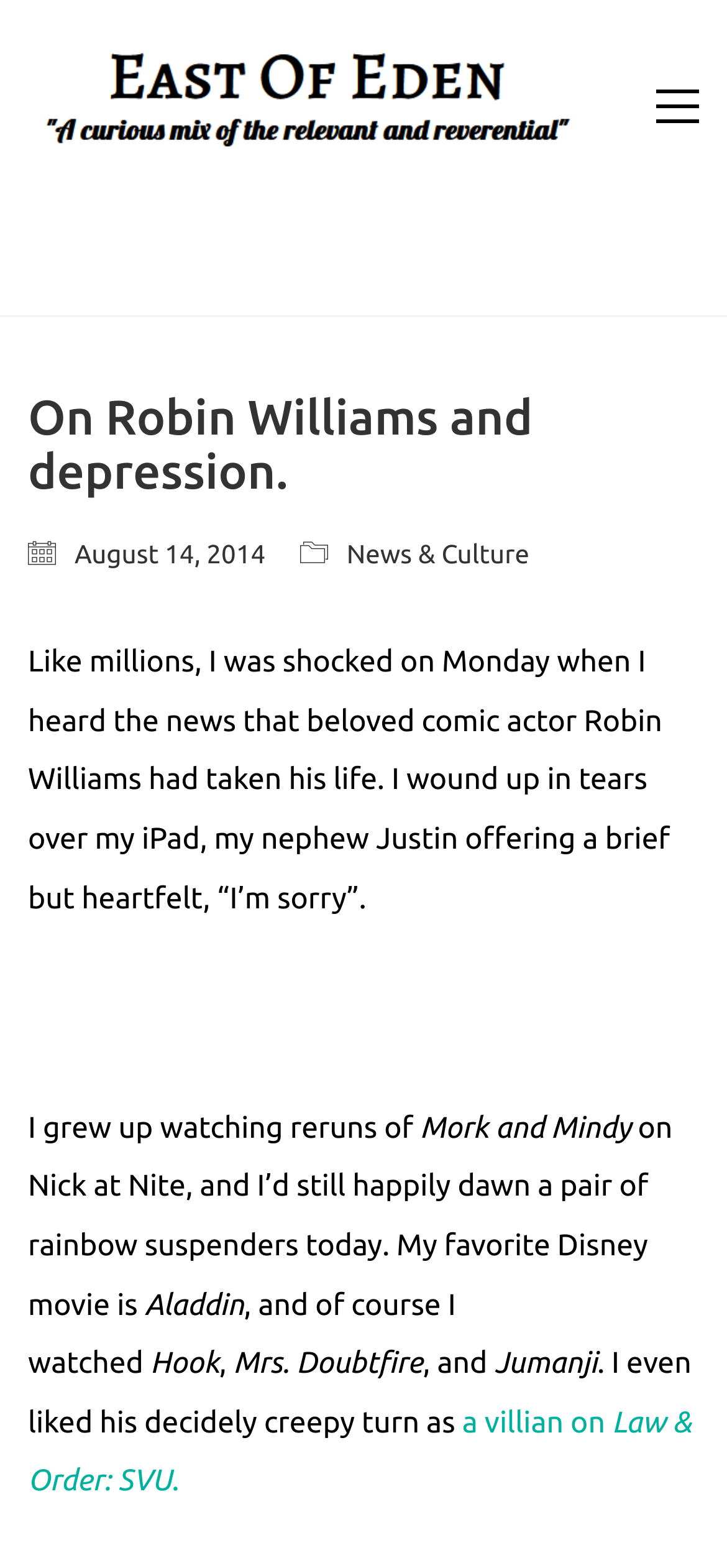Your task is to extract the text of the main heading from the webpage.

On Robin Williams and depression.